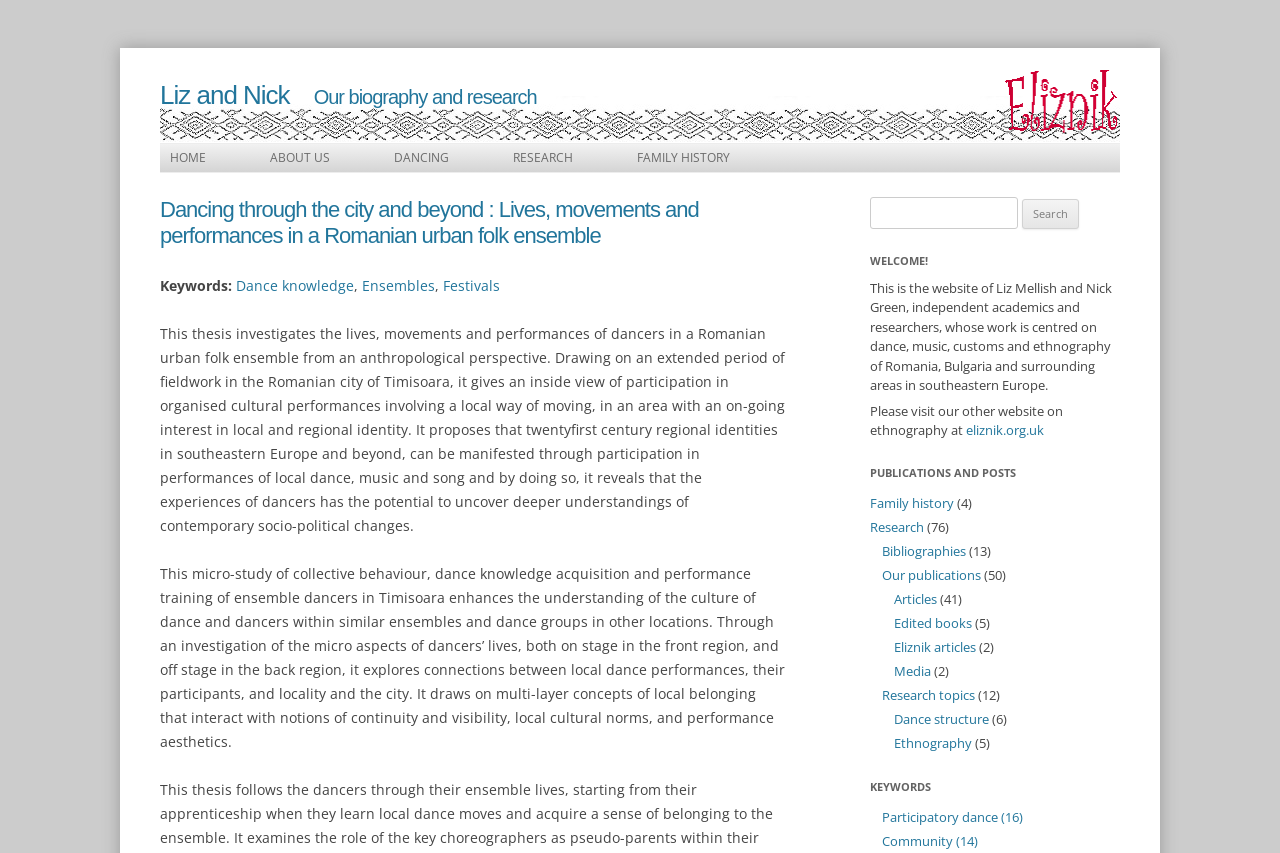What is the name of the researchers?
Please answer the question with as much detail and depth as you can.

The name of the researchers can be found in the heading 'Liz and Nick' at the top of the webpage, which is also a link.